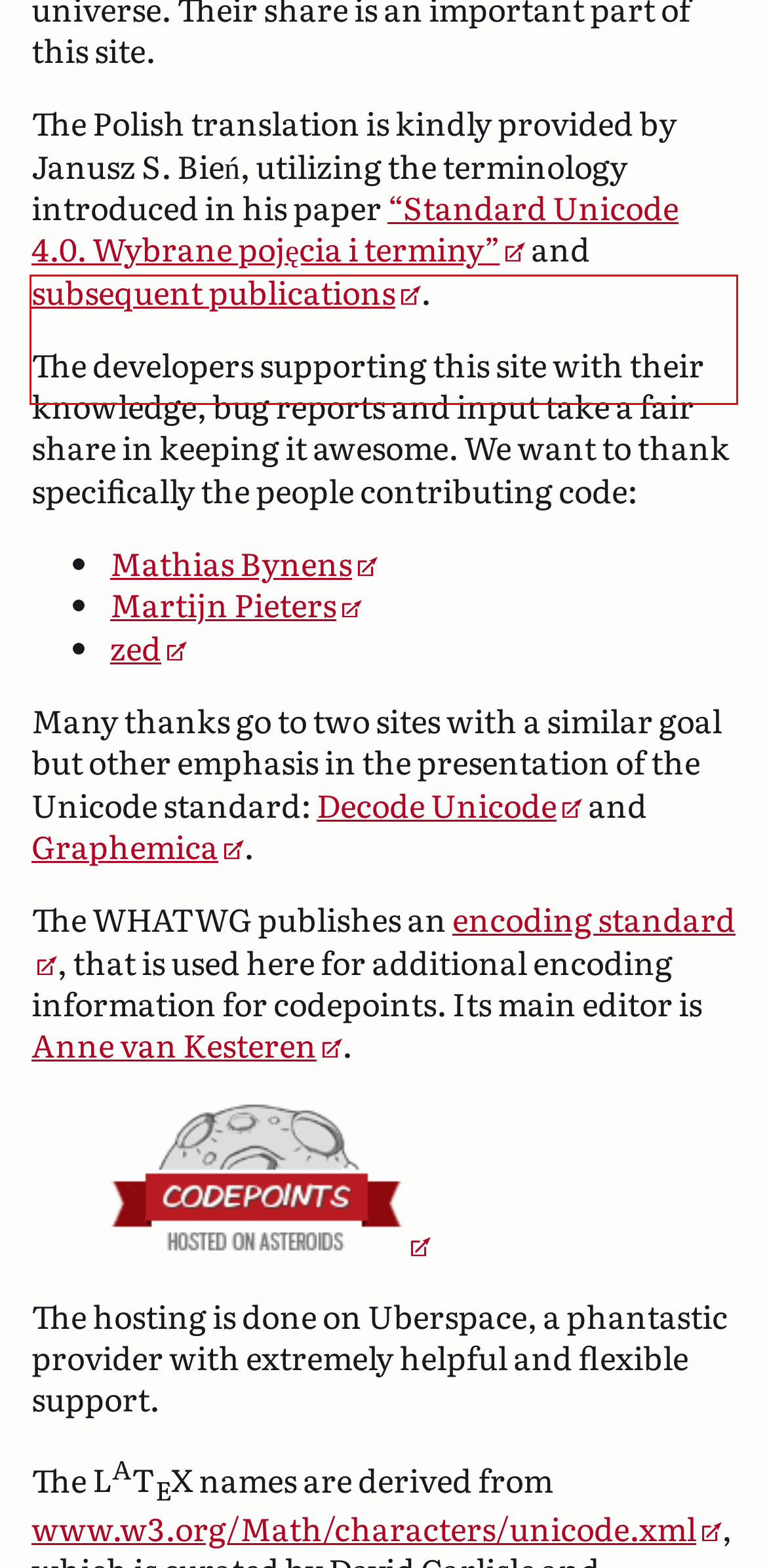Observe the screenshot of the webpage, locate the red bounding box, and extract the text content within it.

Many people base their work on Unicode. We want to thank the authors of these fonts, that they made it possible to re-use them for this project: